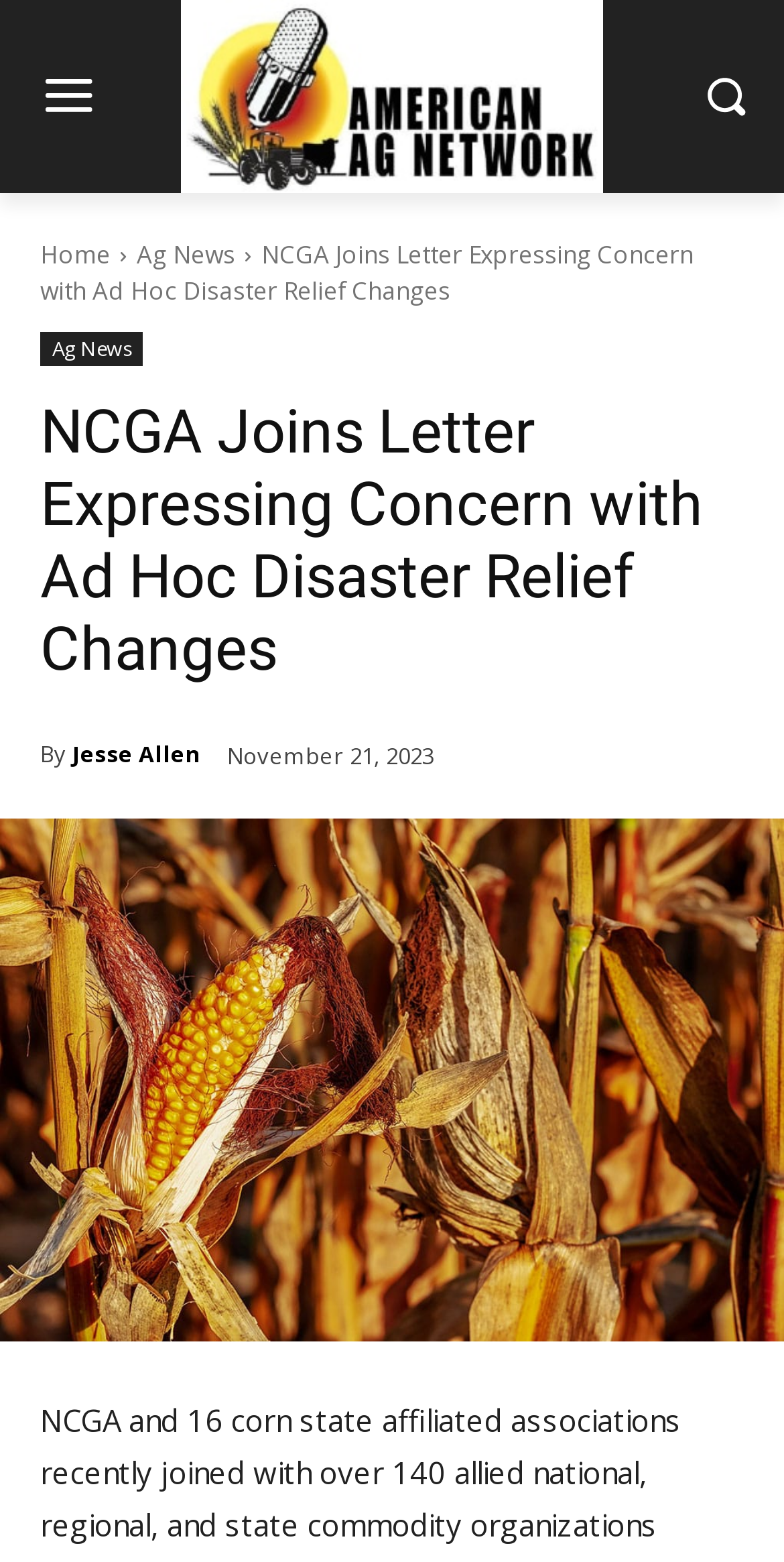When was the article published?
Please provide a single word or phrase as your answer based on the image.

November 21, 2023